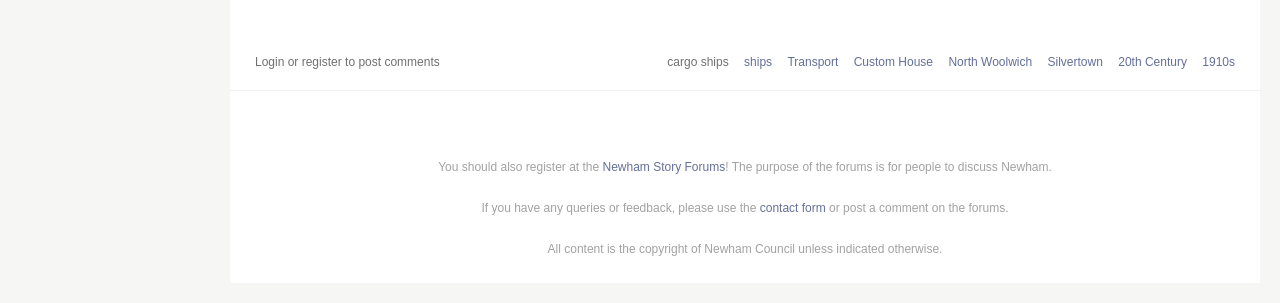Locate the bounding box coordinates of the element I should click to achieve the following instruction: "Click on 'ships'".

[0.581, 0.18, 0.603, 0.226]